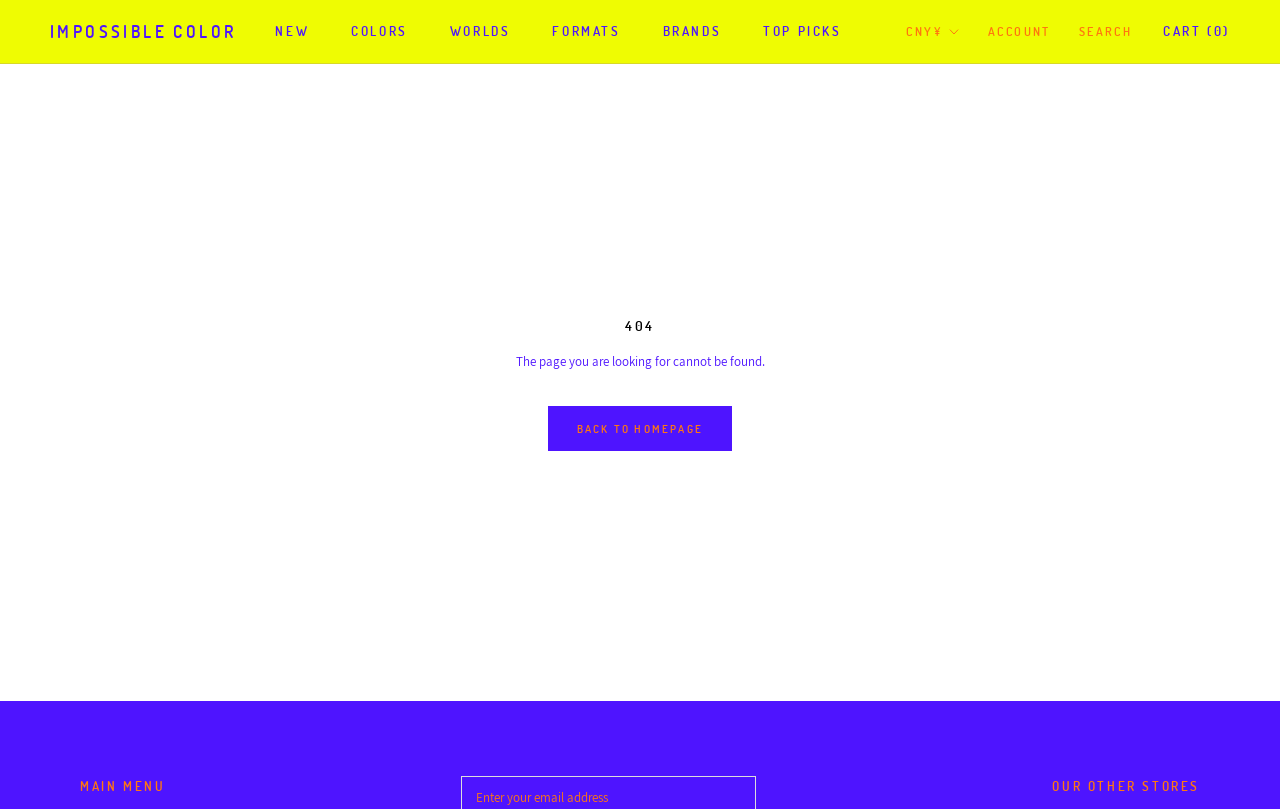What is the alternative action provided?
Please provide a detailed and comprehensive answer to the question.

The link 'BACK TO HOMEPAGE' is provided as an alternative action for the user when the page they are looking for cannot be found.